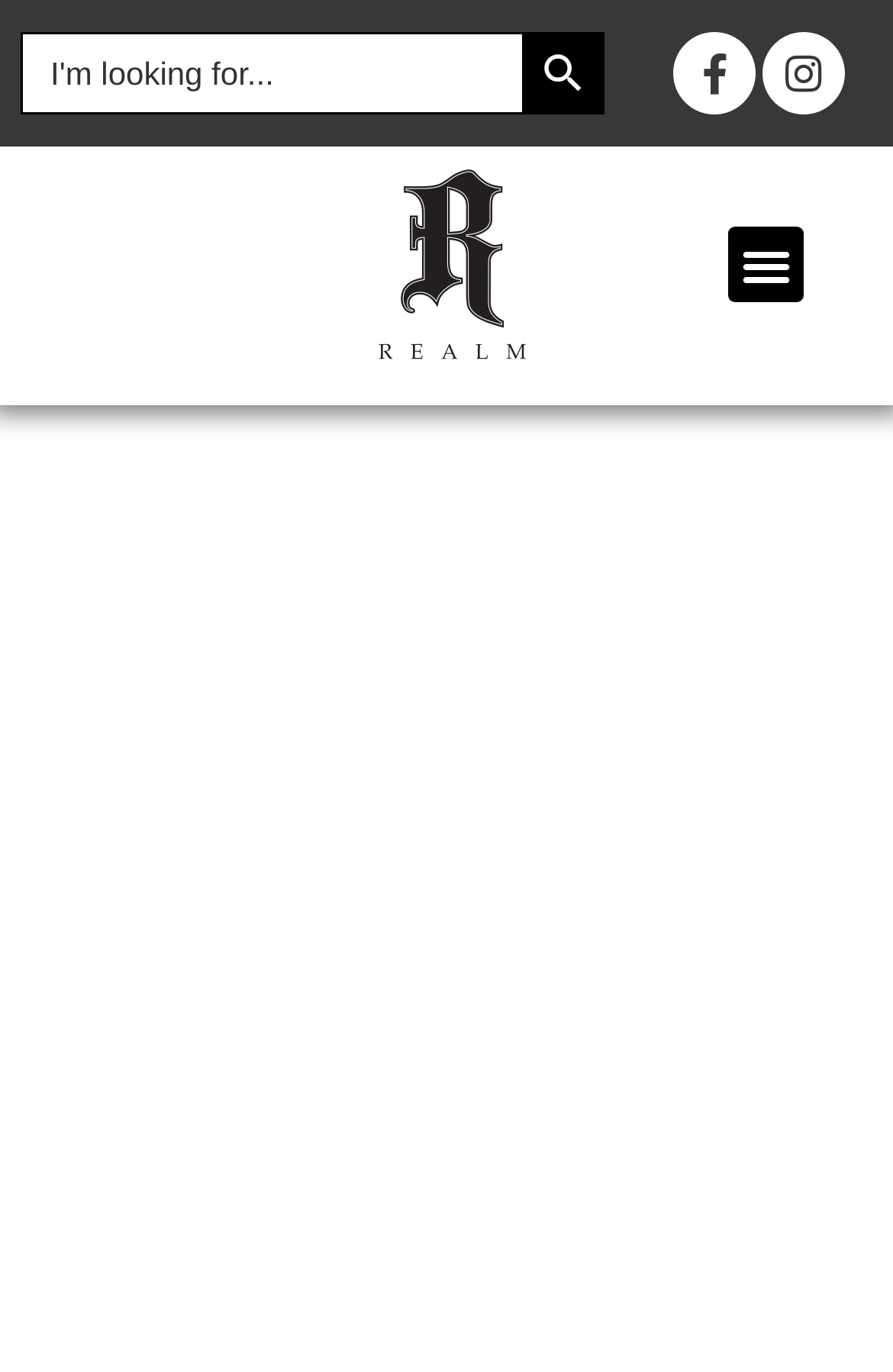Please locate and generate the primary heading on this webpage.

T.H. BROWN DINING CHAIRS